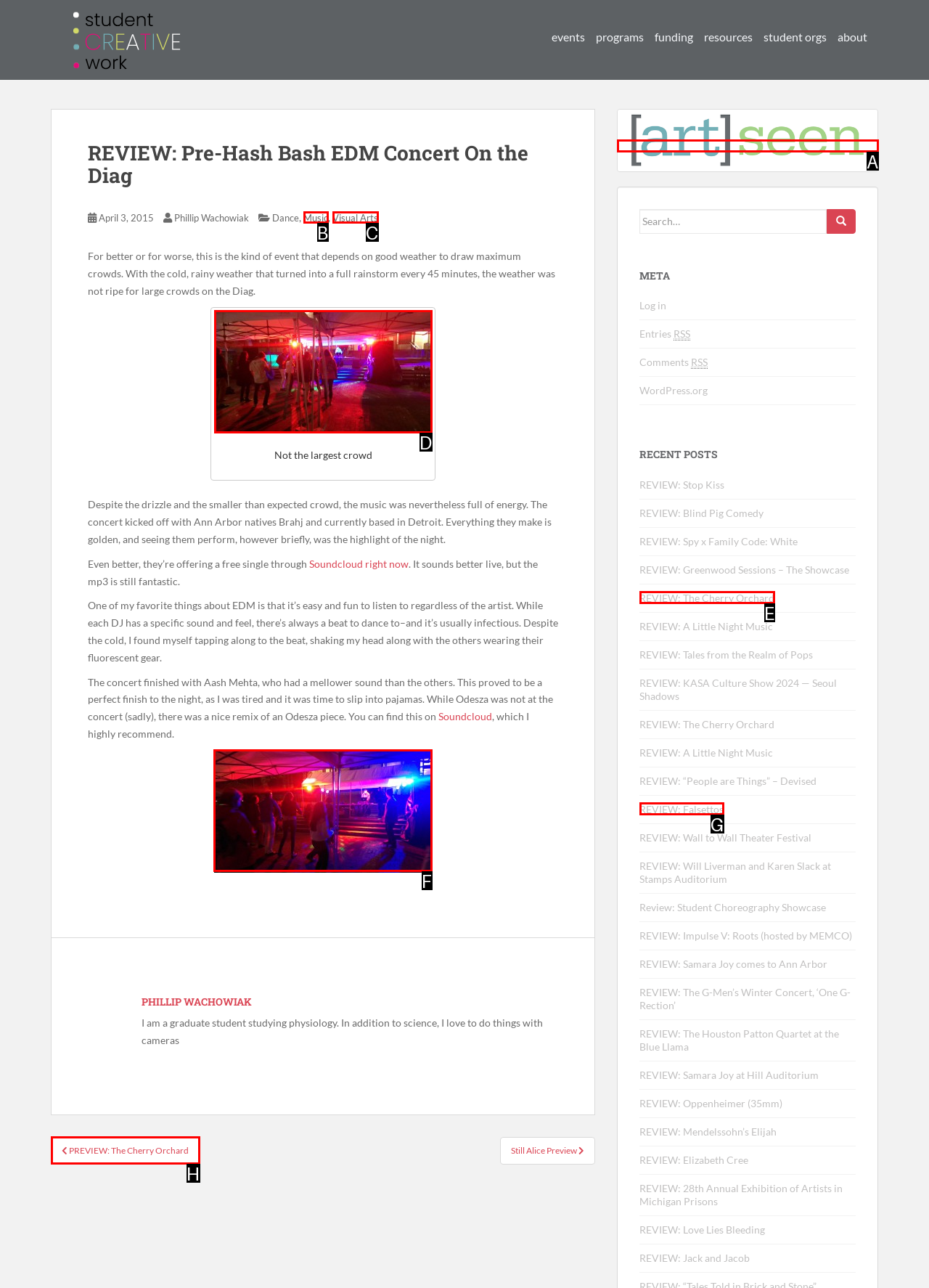Show which HTML element I need to click to perform this task: Click on the 'Hash Bash EDM' image Answer with the letter of the correct choice.

F